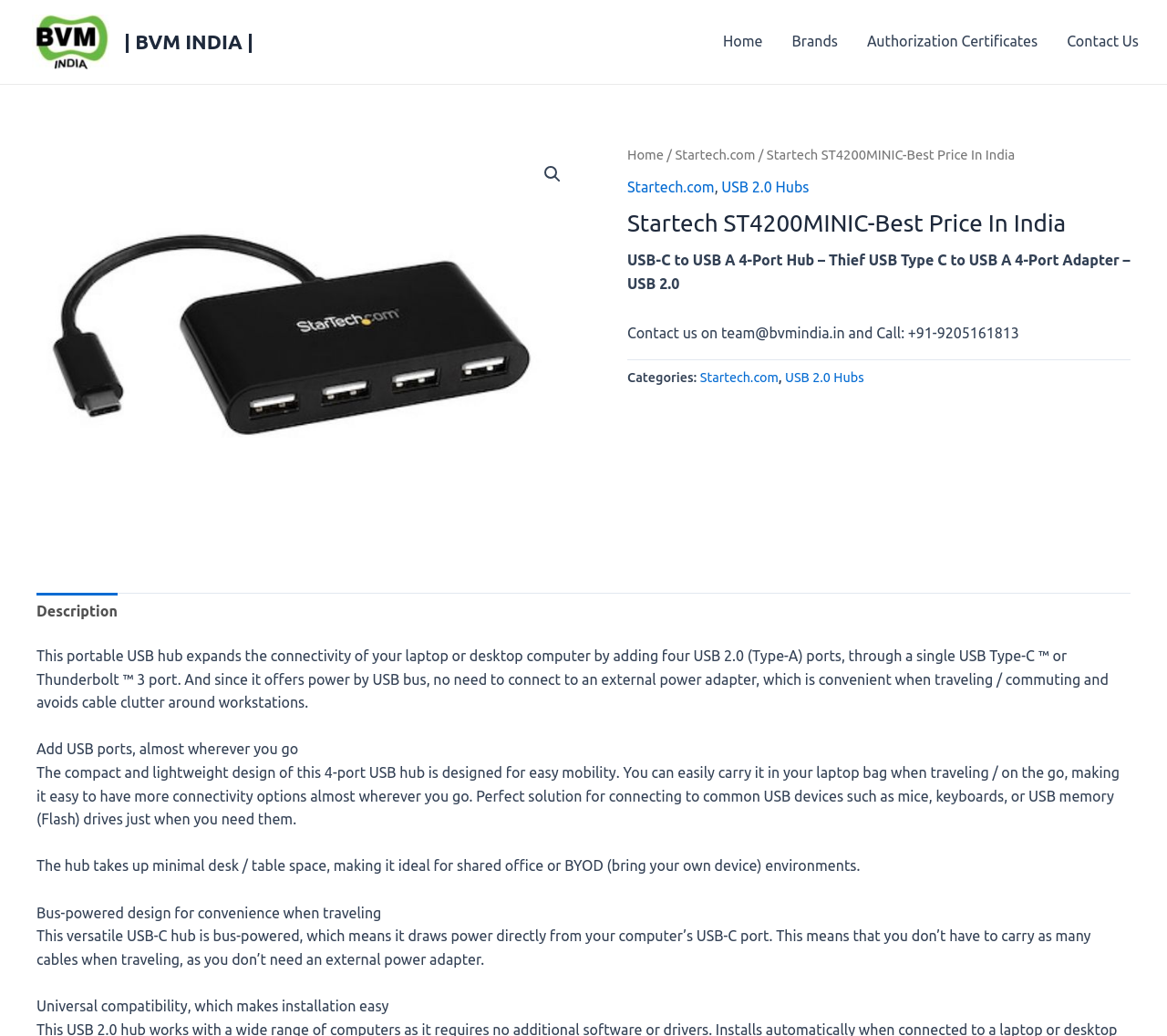Based on the image, please respond to the question with as much detail as possible:
What is the contact email address for inquiries?

The contact email address can be found in the product description, which mentions 'Contact us on team@bvmindia.in and Call: +91-9205161813'.